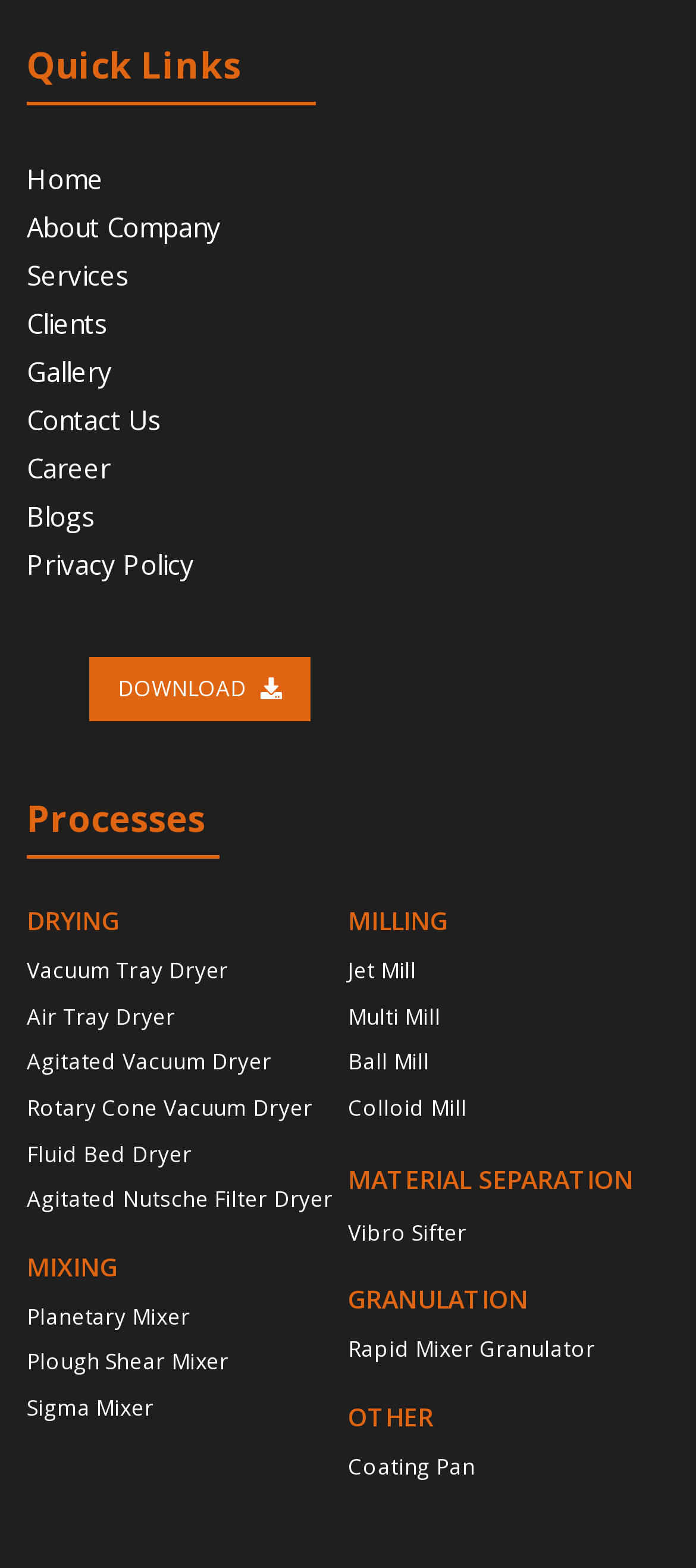Determine the bounding box coordinates of the clickable element to achieve the following action: 'Click on the 'Coating Pan' link under 'OTHER''. Provide the coordinates as four float values between 0 and 1, formatted as [left, top, right, bottom].

[0.5, 0.923, 0.962, 0.948]